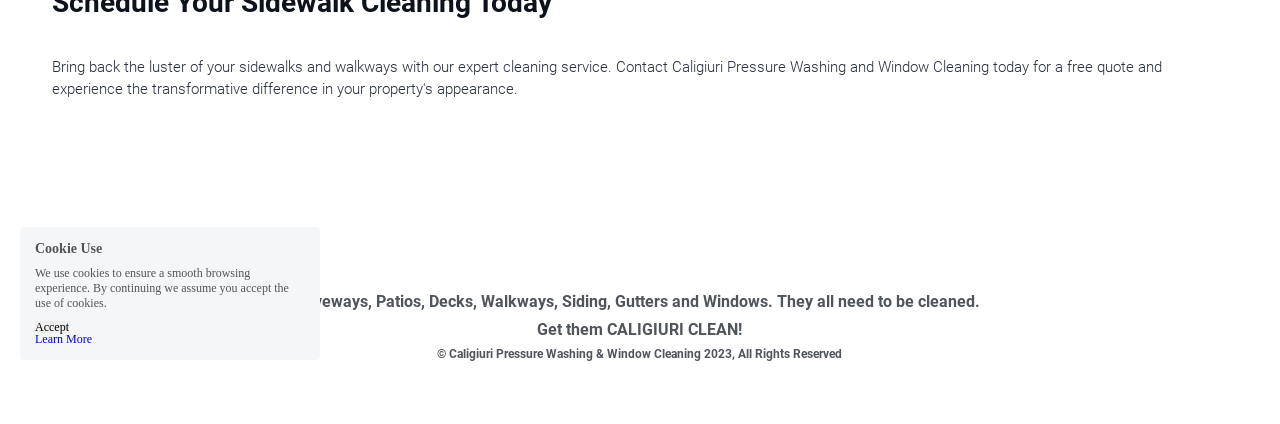What is the relationship between Caligiuri and the services mentioned?
Give a detailed and exhaustive answer to the question.

The headings and the overall structure of the webpage suggest that Caligiuri is the provider of the services mentioned, such as pressure washing and window cleaning. The use of the company name and the promotional tone of the headings imply that Caligiuri is offering these services to users.